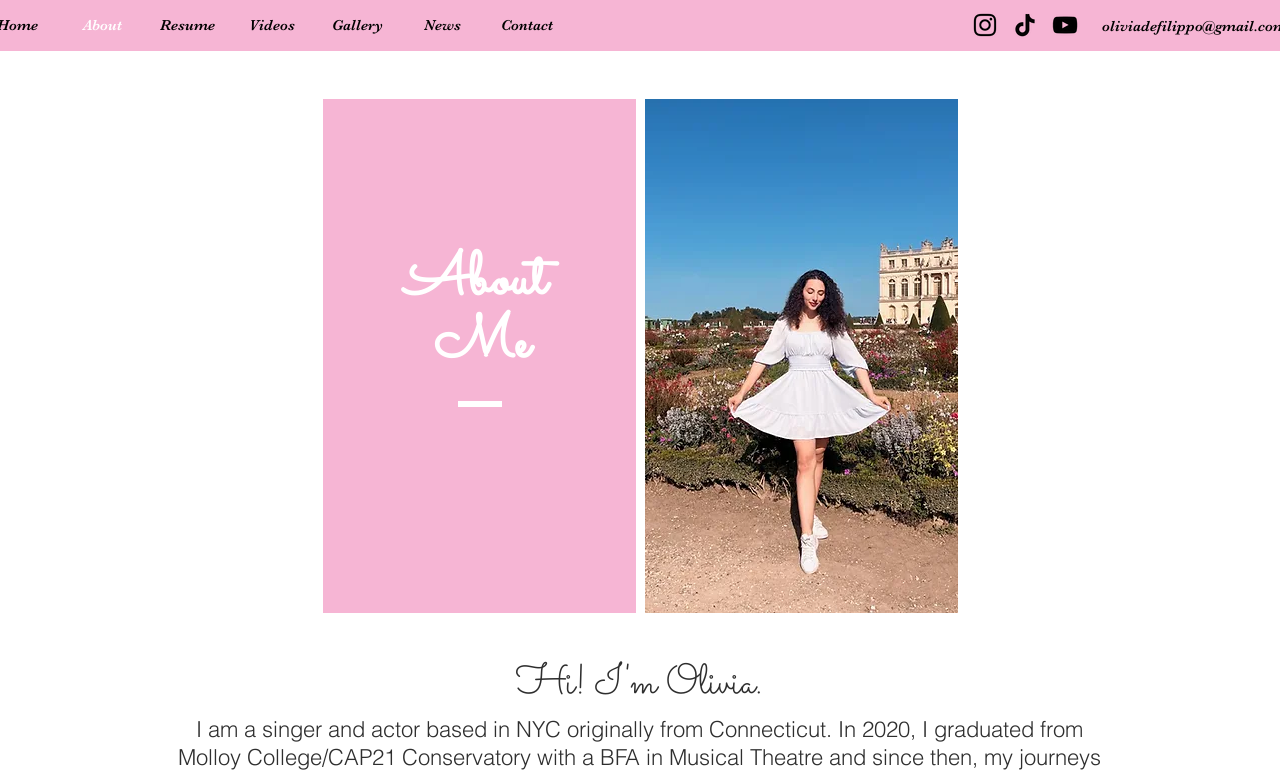What is Olivia DeFilippo's profession?
Refer to the image and respond with a one-word or short-phrase answer.

Singer and actor